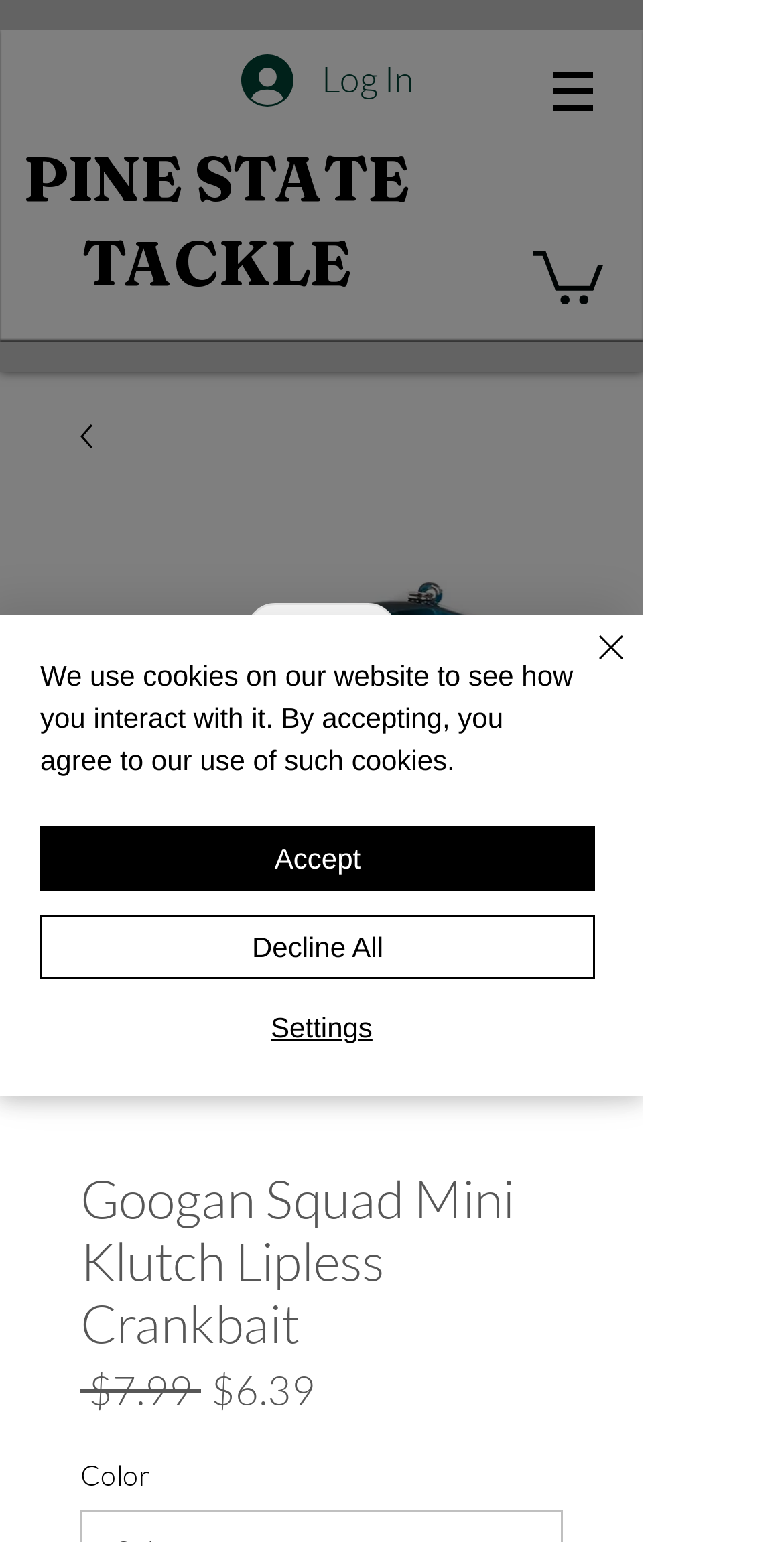Explain the webpage in detail.

The webpage is about the Googan Squad Mini Klutch Lipless Crankbait, a fishing lure product. At the top left, there is a navigation menu labeled "Site" with a dropdown menu icon. Below it, there is a heading "PINE STATE TACKLE" in a prominent font size. 

On the top right, there is a login button and an image of a person. Next to it, there is a link with an image of a shopping cart. 

In the middle of the page, there is a large image of the Googan Squad Mini Klutch Lipless Crankbait. Below the image, there is a heading with the product name, followed by a description of the product. 

To the right of the product image, there are five radio buttons with the same product name, but different colors or options. Below the radio buttons, there is a section showing the prices, with a regular price of $7.99 and a sale price of $6.39. 

At the bottom of the page, there are three links to contact the website: Phone, Email, and Facebook, each with an accompanying image. 

There is also a notification alert at the bottom of the page, informing users about the website's use of cookies and providing options to accept, decline, or adjust the settings.